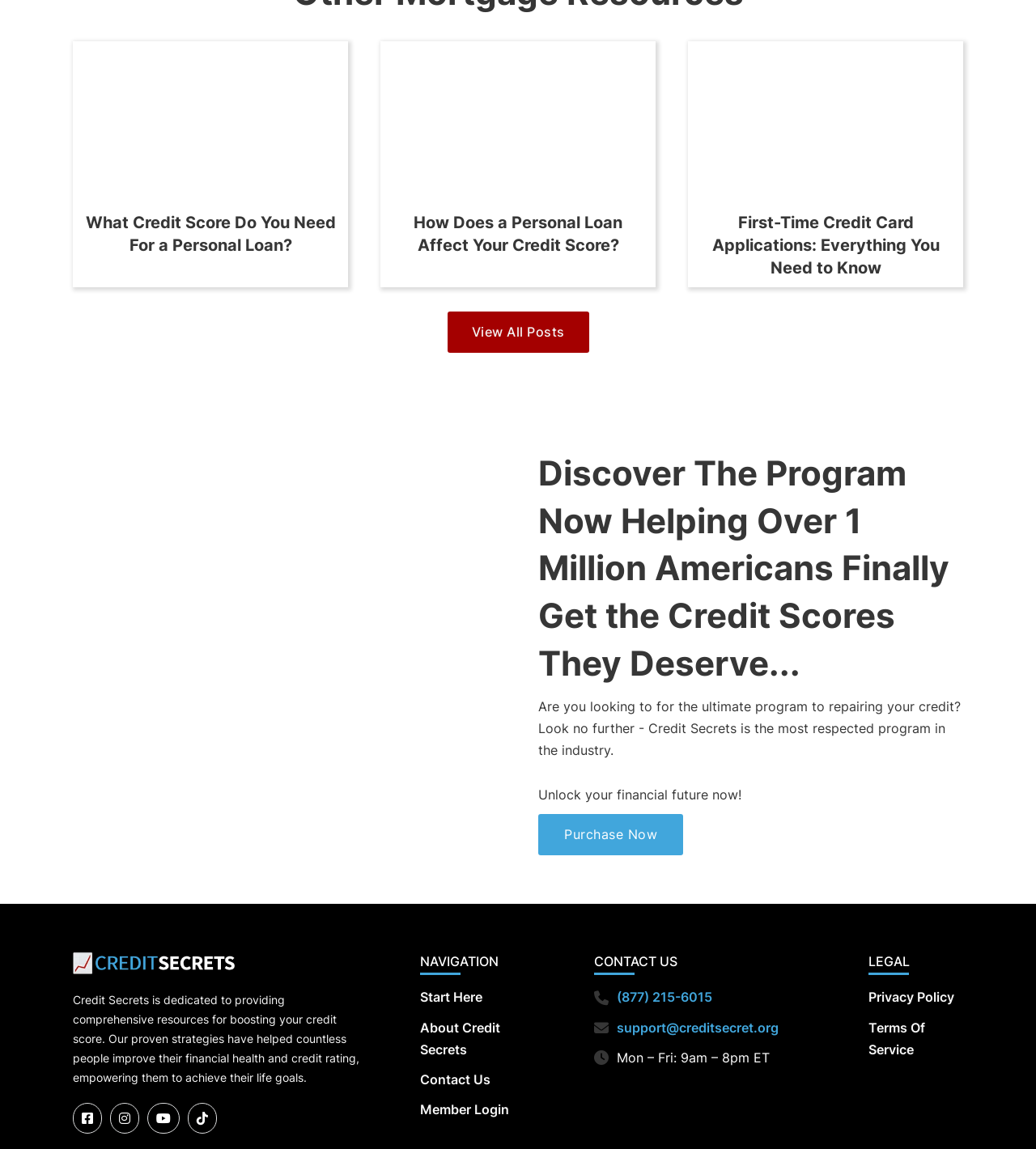Answer the question using only a single word or phrase: 
What is the name of the program mentioned on this webpage?

Credit Secrets